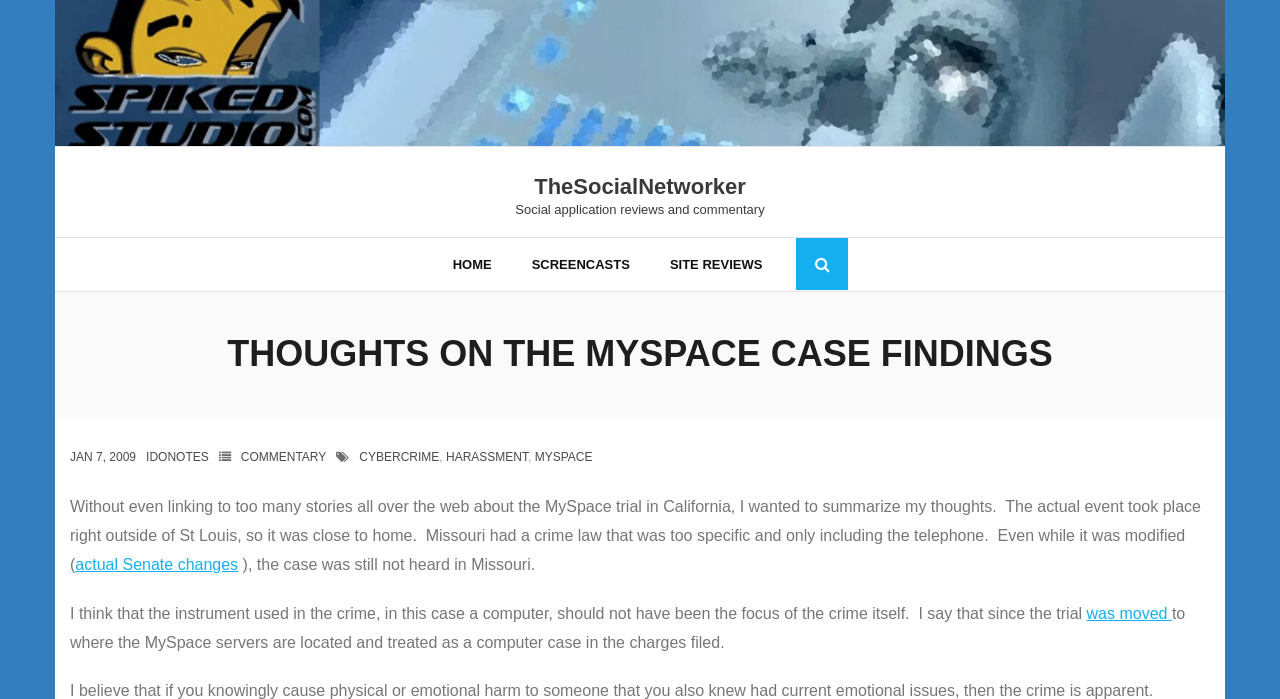How many main navigation links are there?
Using the image as a reference, give a one-word or short phrase answer.

4